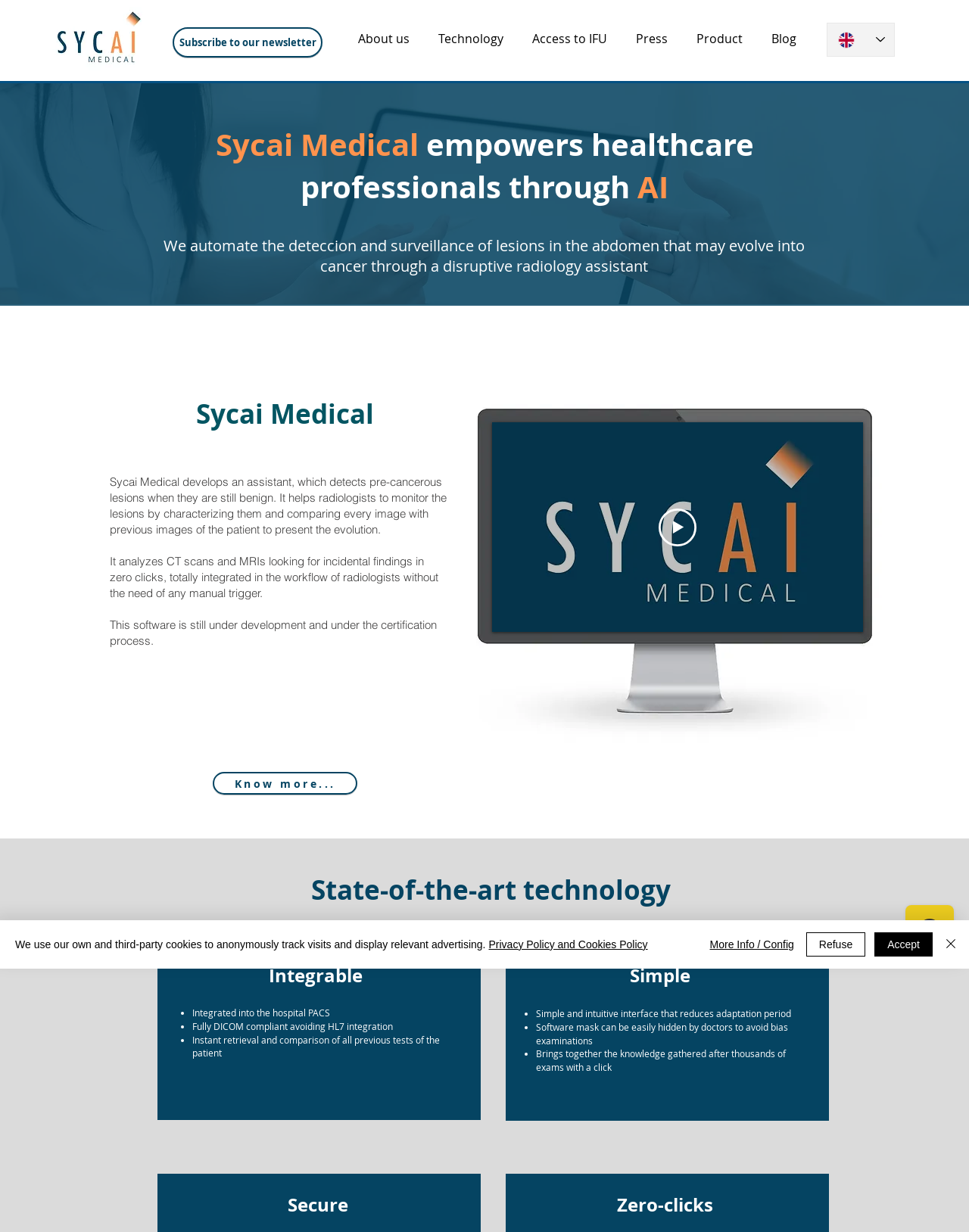Locate the UI element that matches the description More Info / Config in the webpage screenshot. Return the bounding box coordinates in the format (top-left x, top-left y, bottom-right x, bottom-right y), with values ranging from 0 to 1.

[0.732, 0.757, 0.819, 0.776]